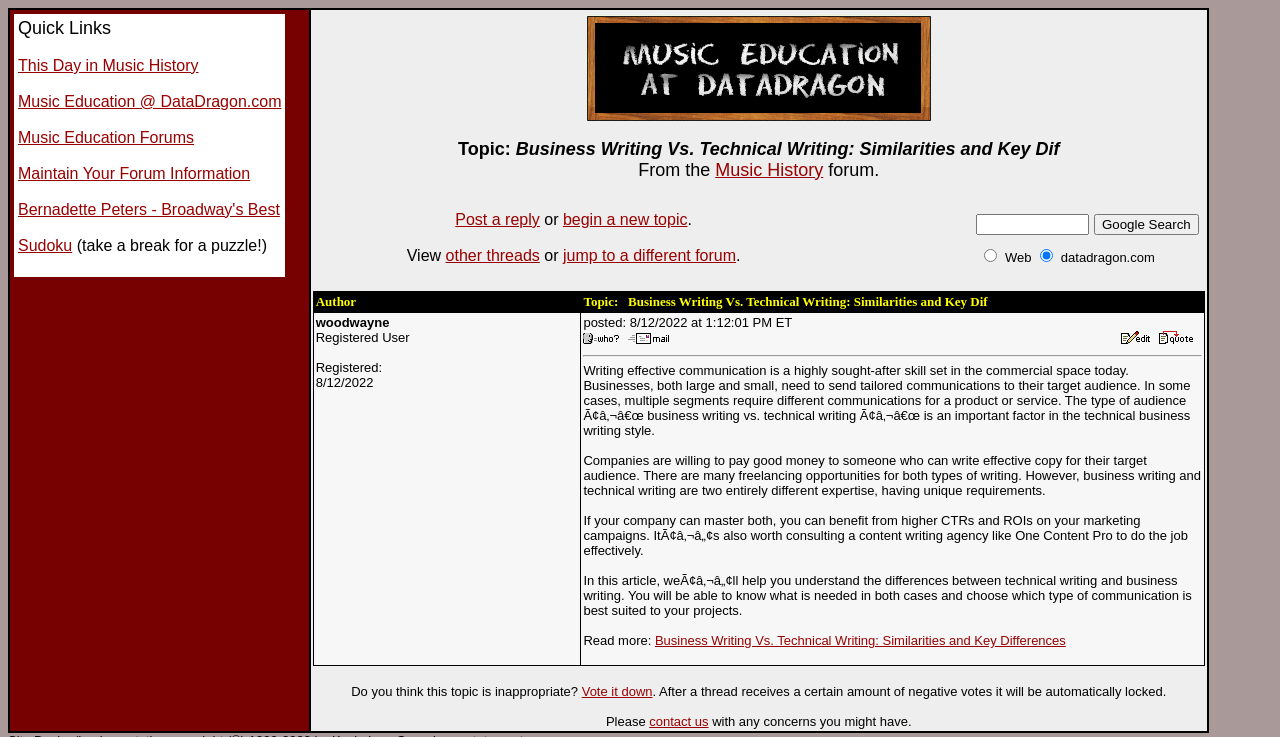Please indicate the bounding box coordinates of the element's region to be clicked to achieve the instruction: "View recent post". Provide the coordinates as four float numbers between 0 and 1, i.e., [left, top, right, bottom].

None